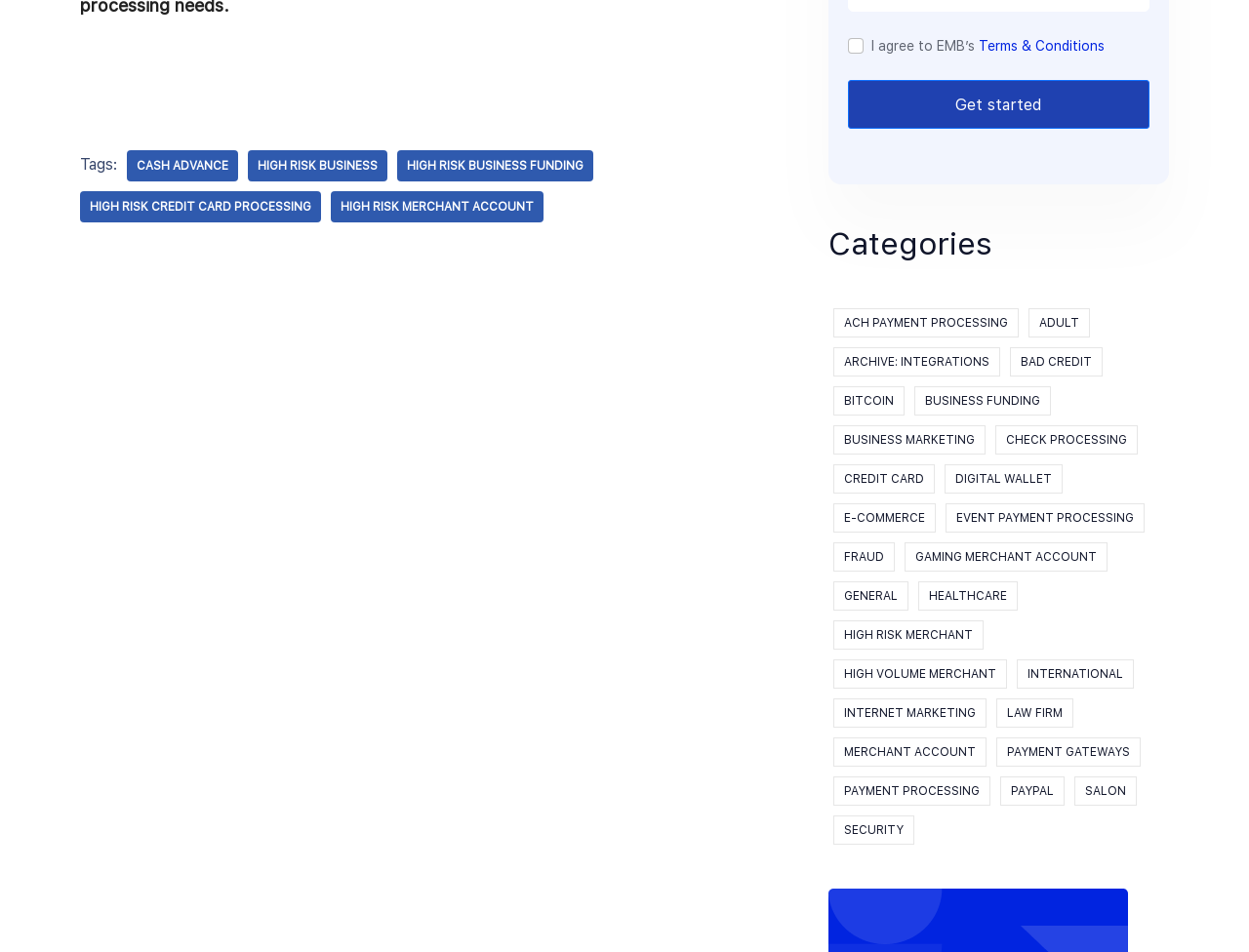Use the details in the image to answer the question thoroughly: 
What is the purpose of the checkbox?

The checkbox is located at the bottom of the webpage with the text 'I agree to EMB’s Terms & Conditions'. Its purpose is to allow users to agree to the terms and conditions before proceeding.